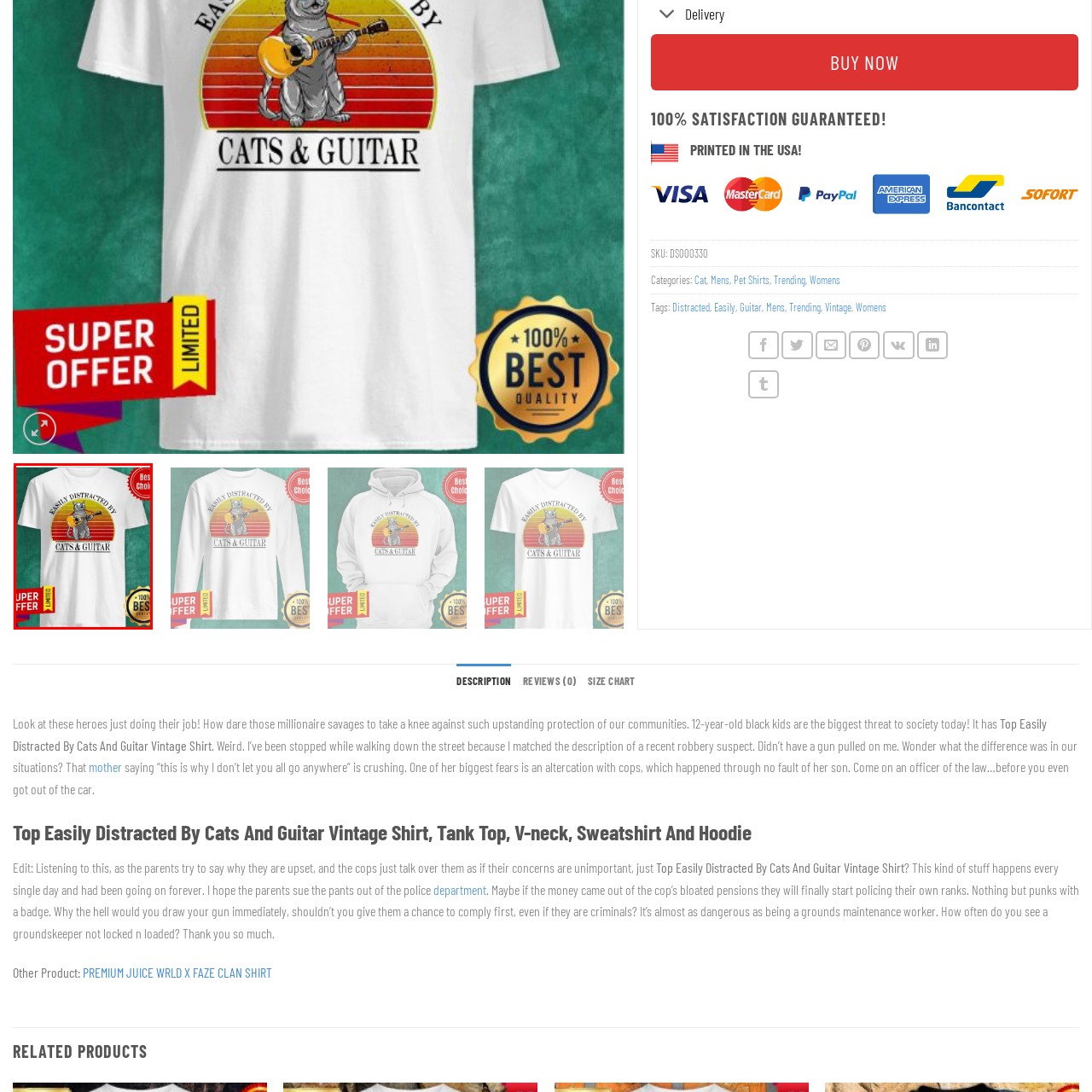Offer a detailed explanation of the scene within the red bounding box.

The image showcases a playful and stylish T-shirt featuring a colorful design that reads "Easily Distracted By Cats & Guitar." The shirt is predominantly white, making the vibrant graphics pop. Central to the design is a cartoon cat, dressed in a whimsical style, holding a guitar. The background features a retro sunset motif with warm tones that enhance the fun aesthetic of the shirt. 

Notable elements include badges indicating it as a "Best Choice" and a "Super Offer," suggesting that this T-shirt is a popular selection among buyers. With its humorous theme, it’s perfect for cat enthusiasts and music lovers alike, making it an ideal addition to casual wear. The shirt emphasizes comfort and style, potentially appealing to a wide range of customers looking for lighthearted and quirky apparel.